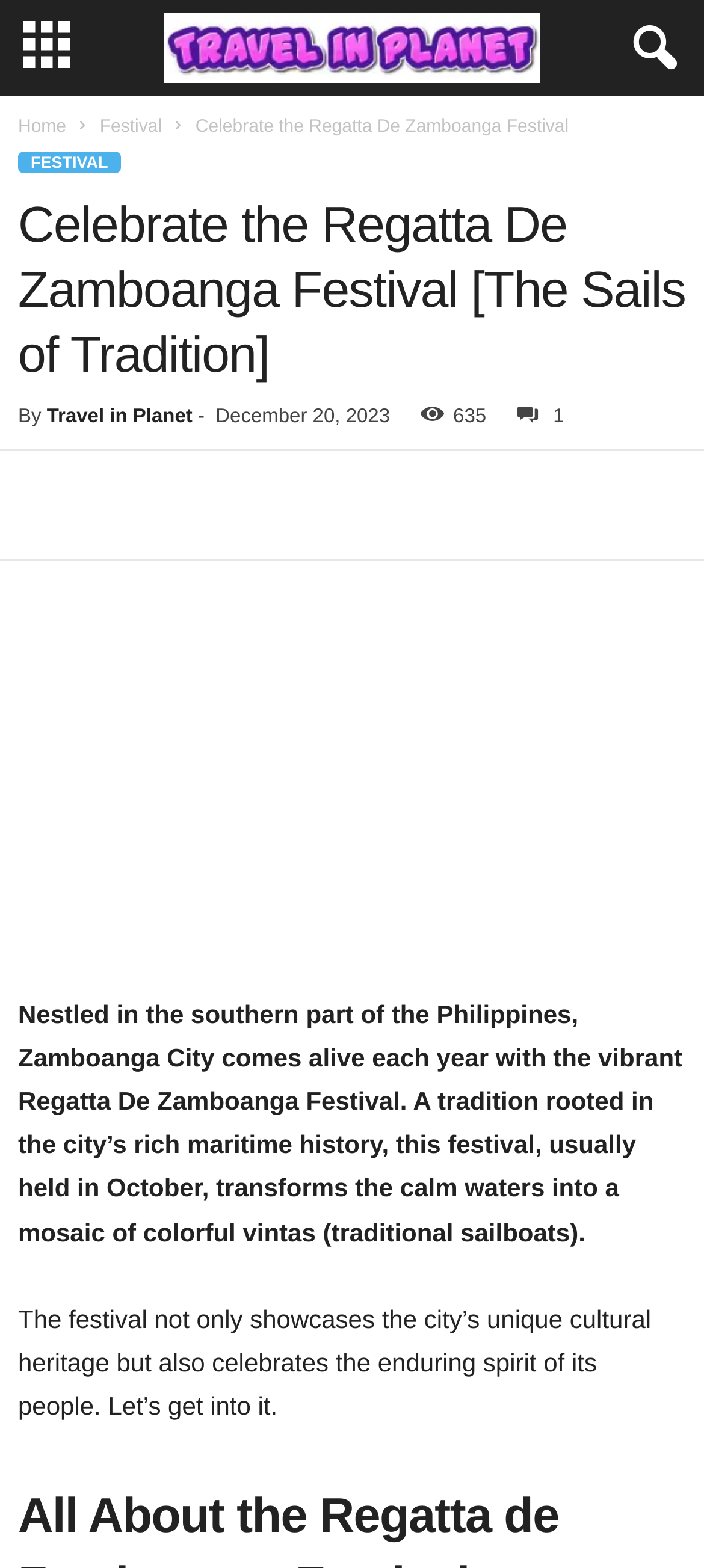Determine the webpage's heading and output its text content.

Celebrate the Regatta De Zamboanga Festival [The Sails of Tradition]